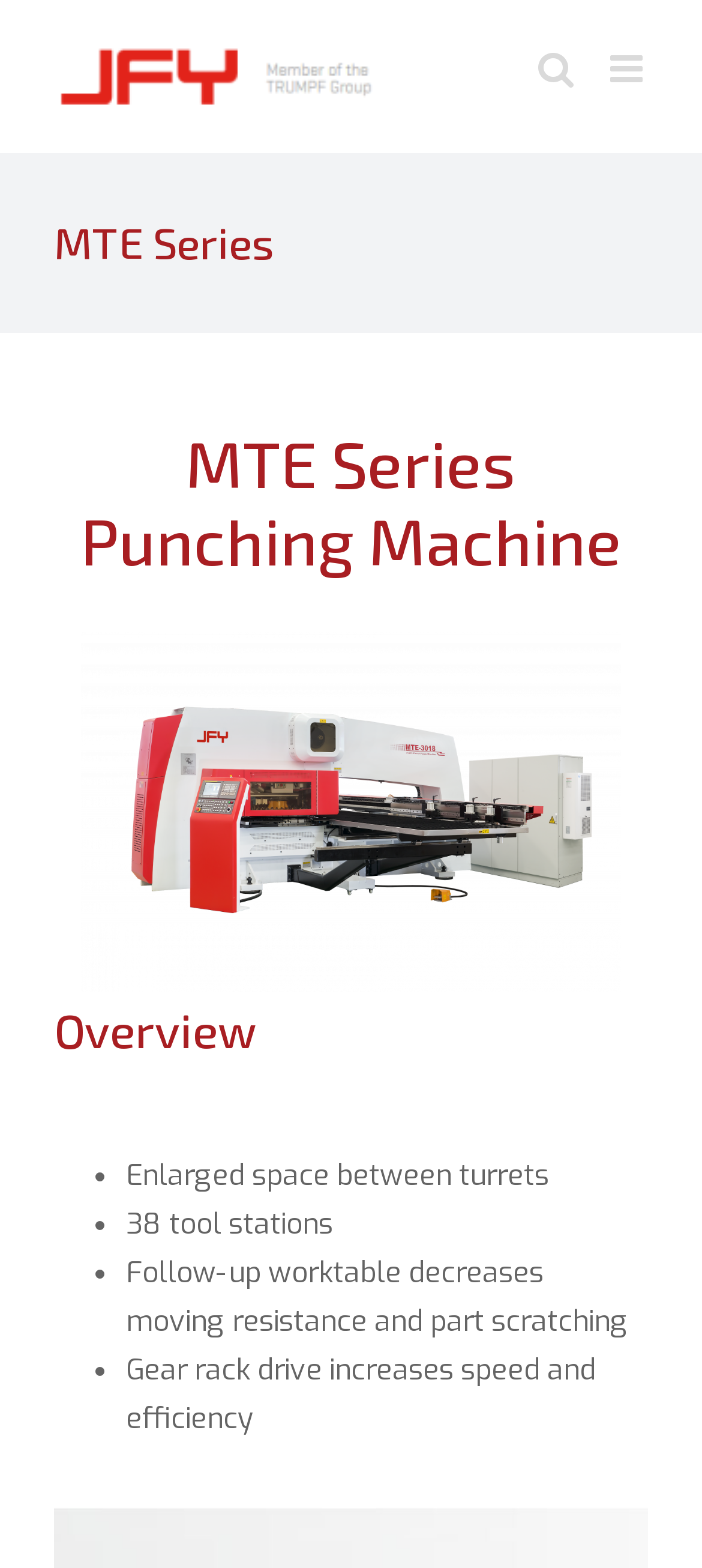What is the logo of the company?
Please look at the screenshot and answer in one word or a short phrase.

HT Solutions Logo